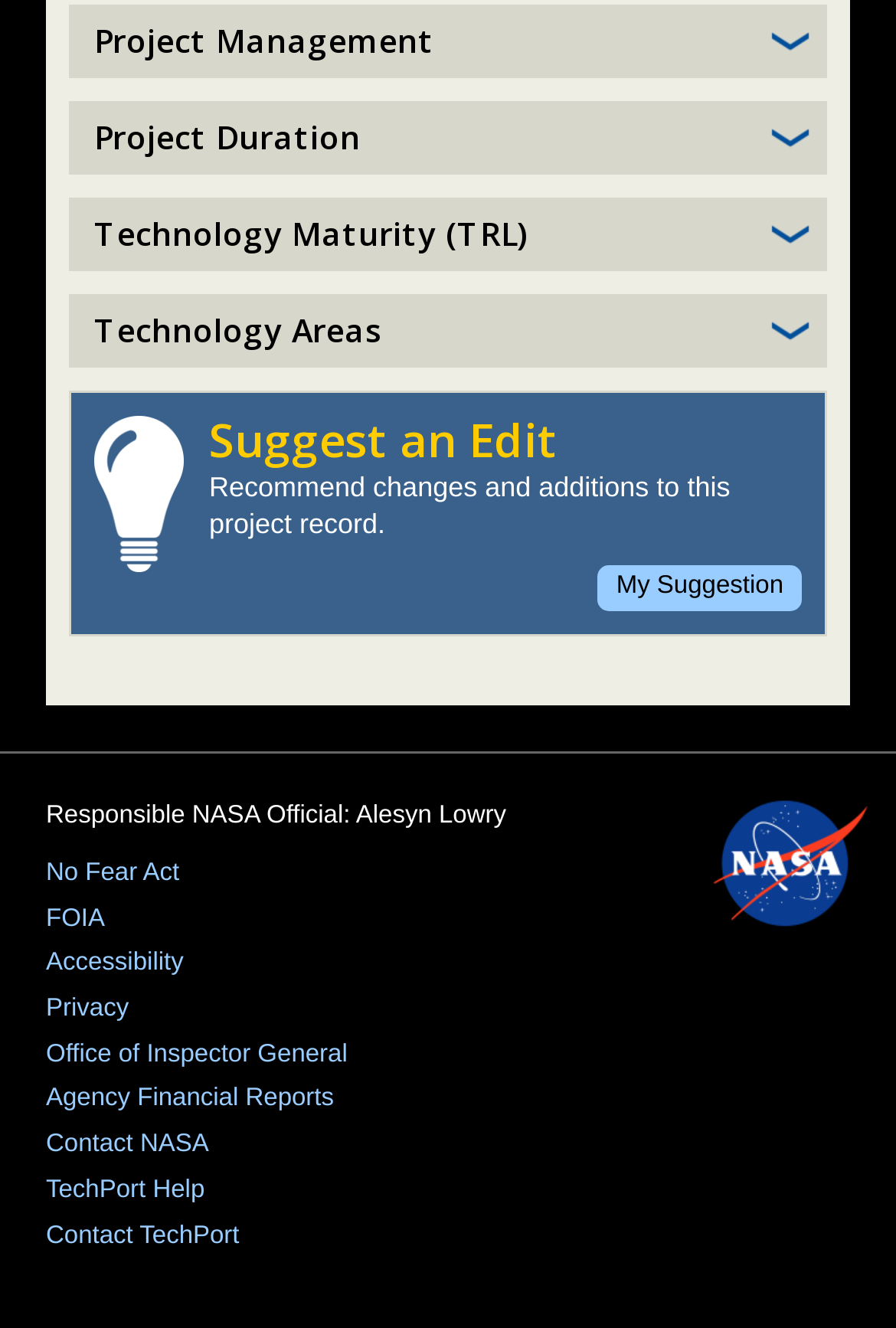What is the name of the project management section?
Please provide a comprehensive answer to the question based on the webpage screenshot.

The webpage has a heading element with the text 'Project Management' which suggests that this section is related to project management.